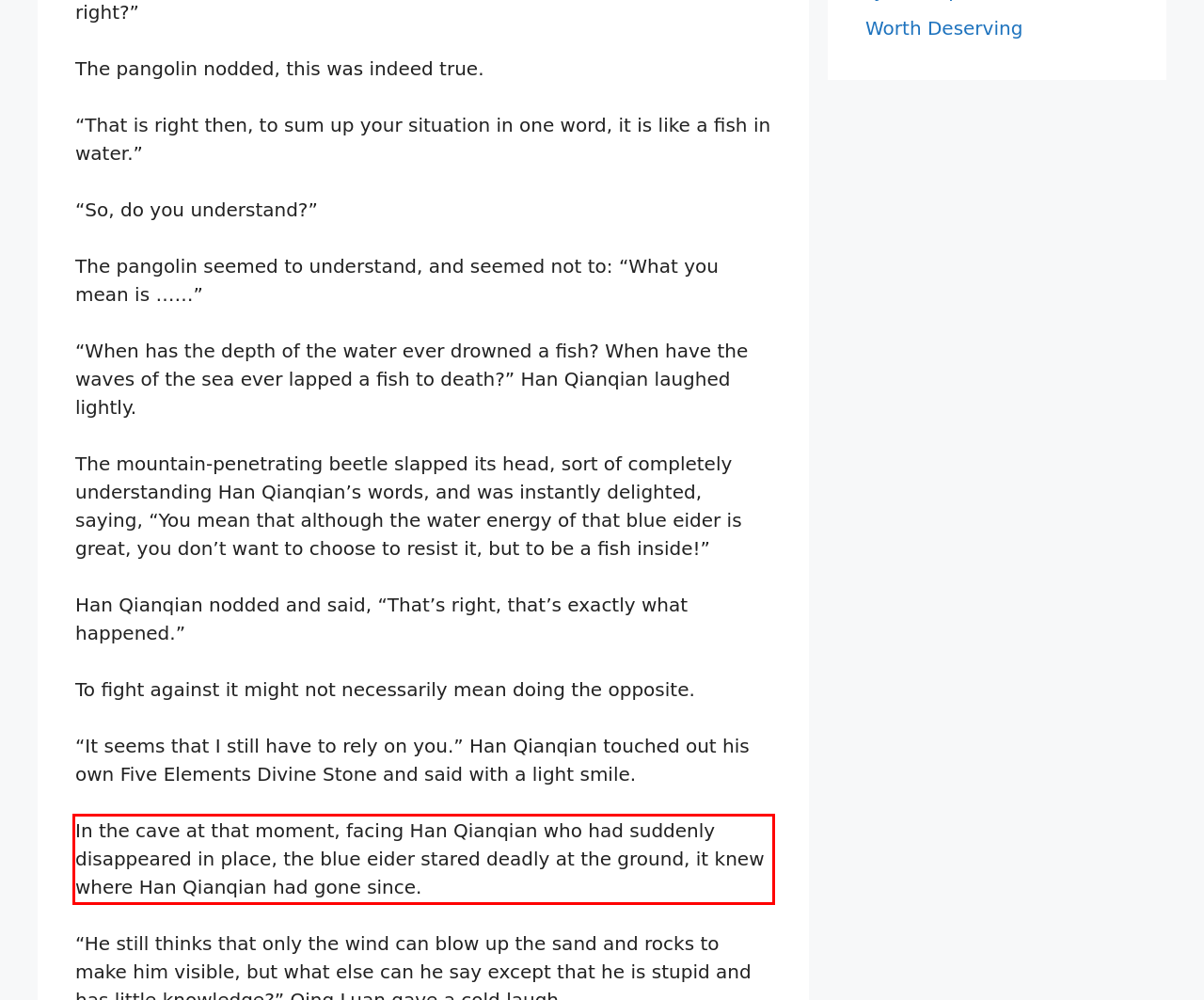You are presented with a screenshot containing a red rectangle. Extract the text found inside this red bounding box.

In the cave at that moment, facing Han Qianqian who had suddenly disappeared in place, the blue eider stared deadly at the ground, it knew where Han Qianqian had gone since.